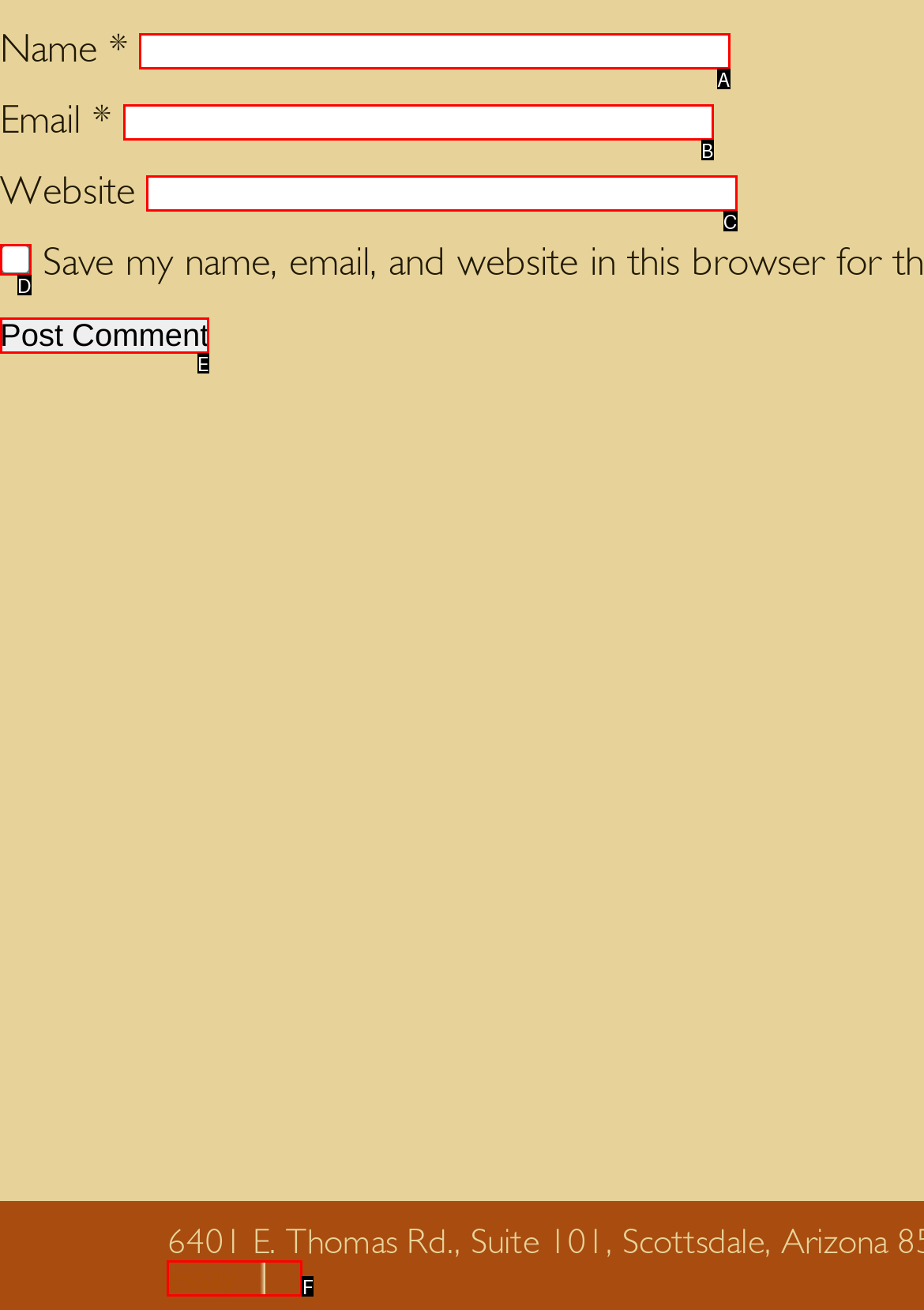Find the HTML element that matches the description provided: essay
Answer using the corresponding option letter.

F